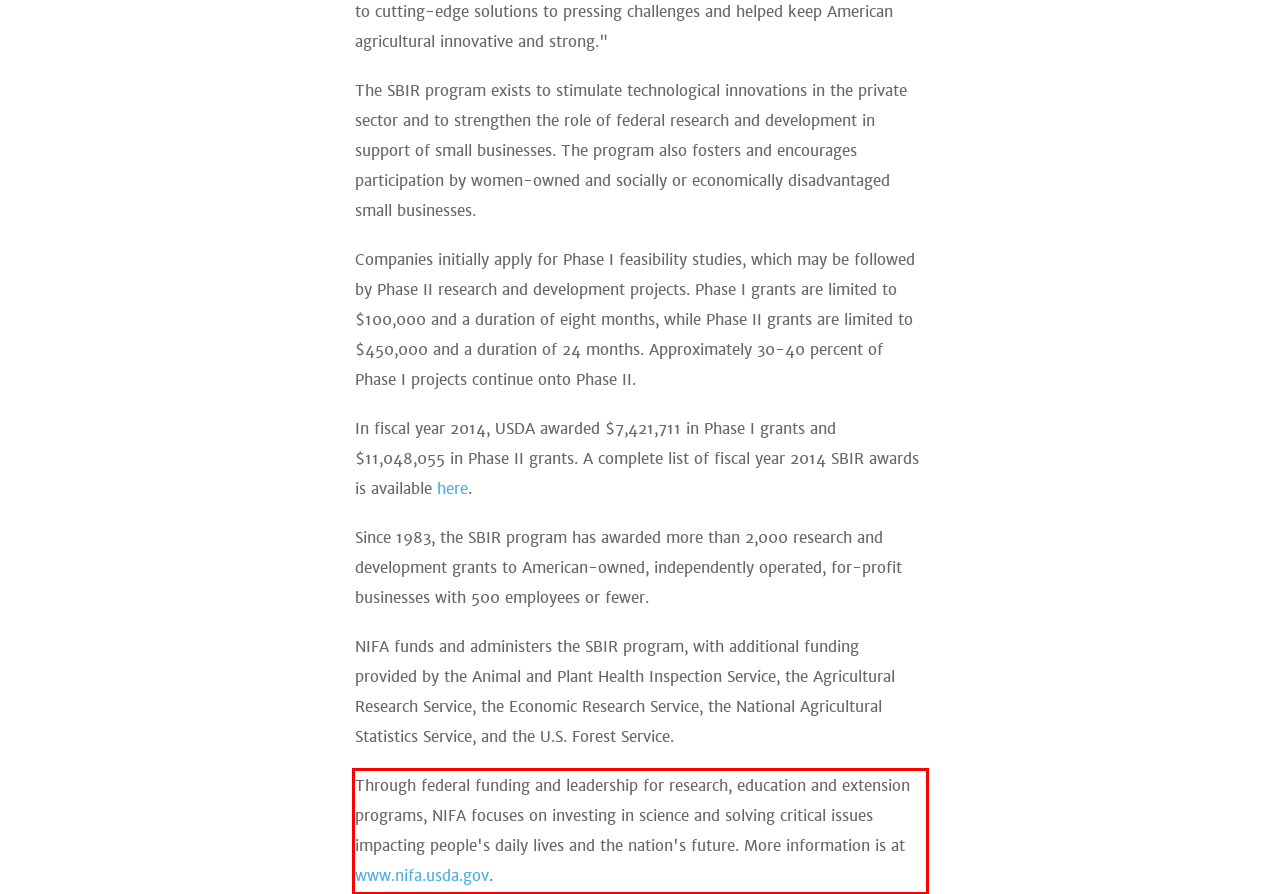Identify the text inside the red bounding box in the provided webpage screenshot and transcribe it.

Through federal funding and leadership for research, education and extension programs, NIFA focuses on investing in science and solving critical issues impacting people's daily lives and the nation's future. More information is at www.nifa.usda.gov.